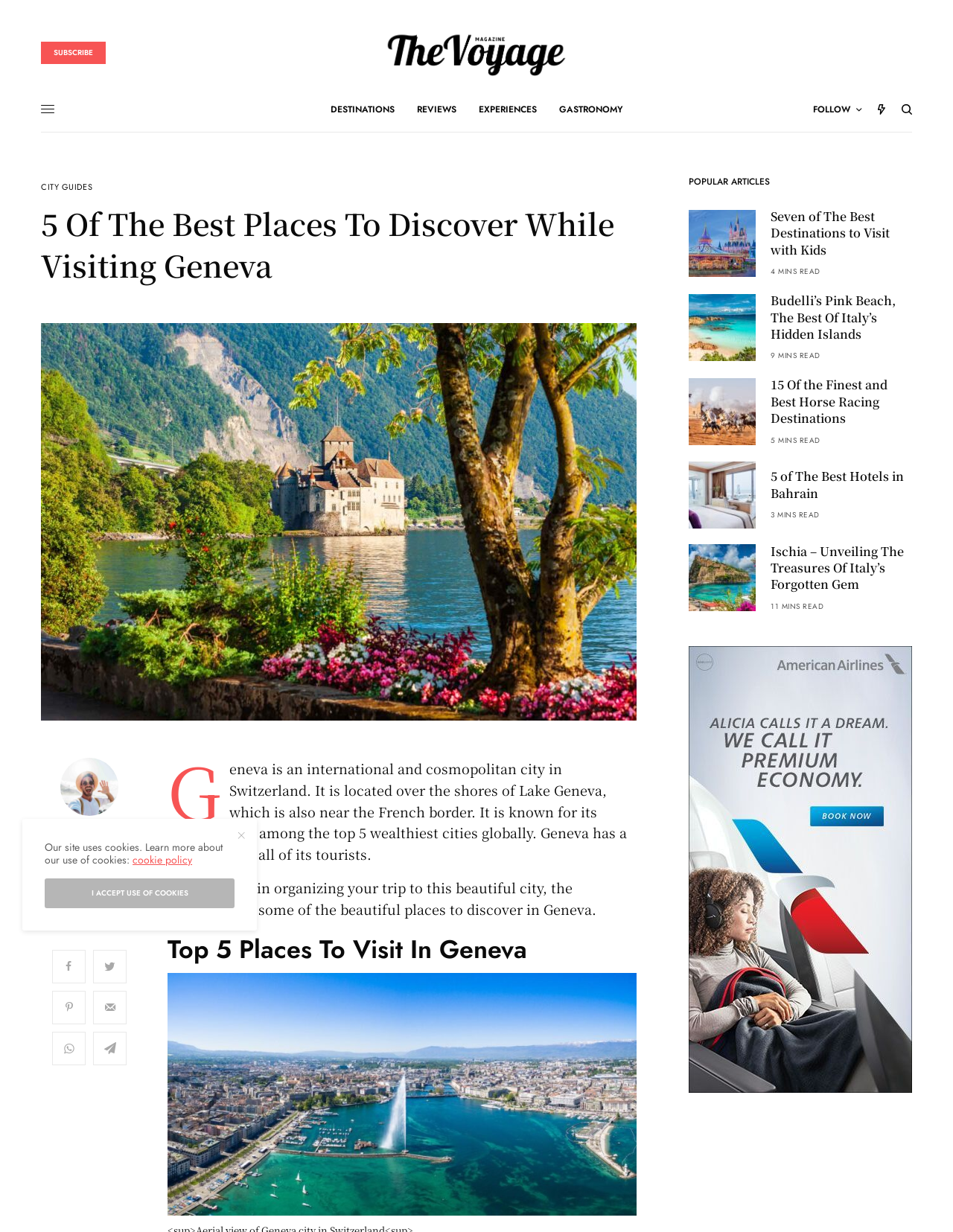Respond to the question below with a concise word or phrase:
What is the city located on the shores of?

Lake Geneva